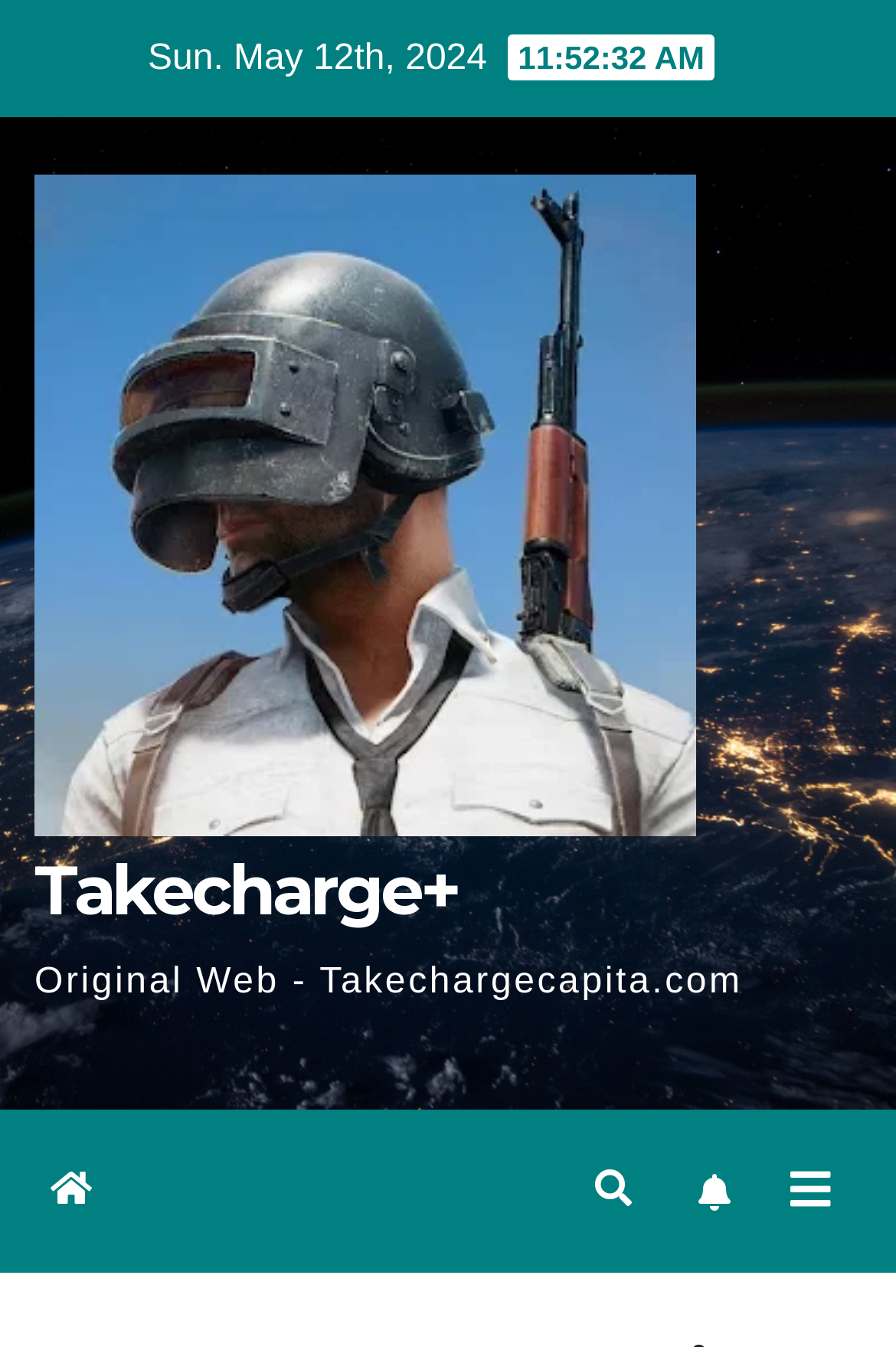What is the date displayed on the webpage?
Please answer the question with a single word or phrase, referencing the image.

Sun. May 12th, 2024